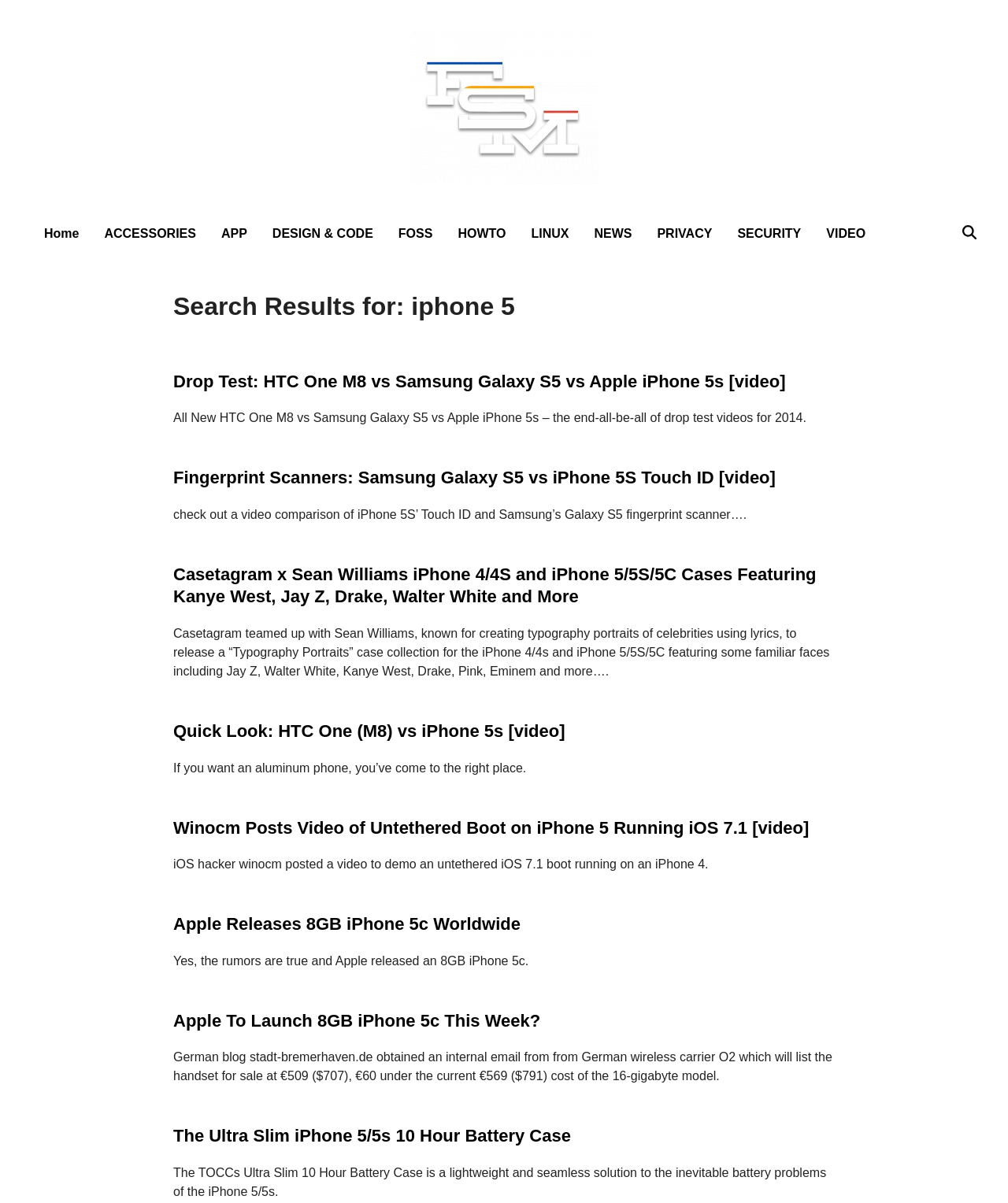Kindly determine the bounding box coordinates for the clickable area to achieve the given instruction: "Click on the 'Spumoni The Cat' link".

None